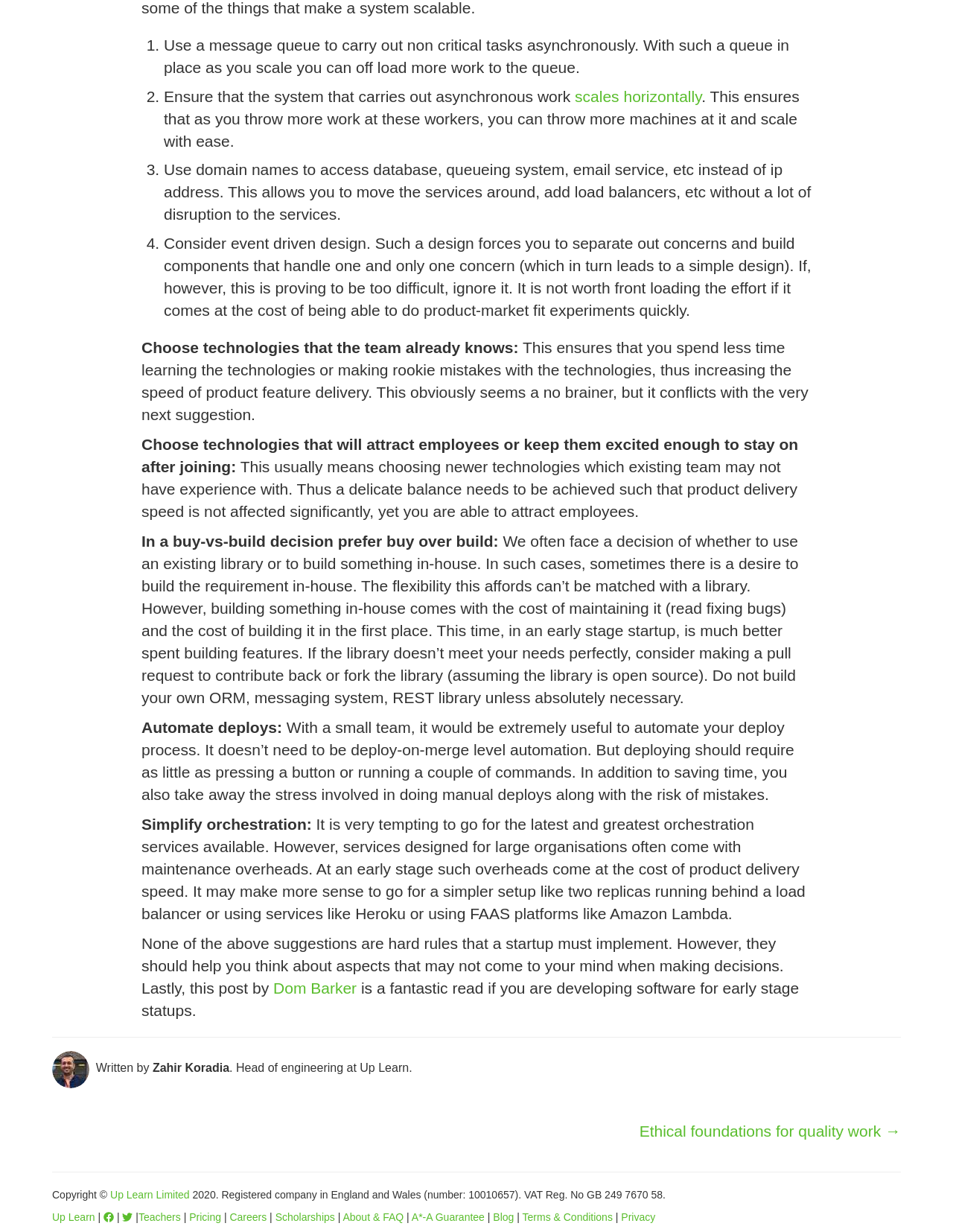Determine the bounding box for the described UI element: "About & FAQ".

[0.36, 0.983, 0.427, 0.993]